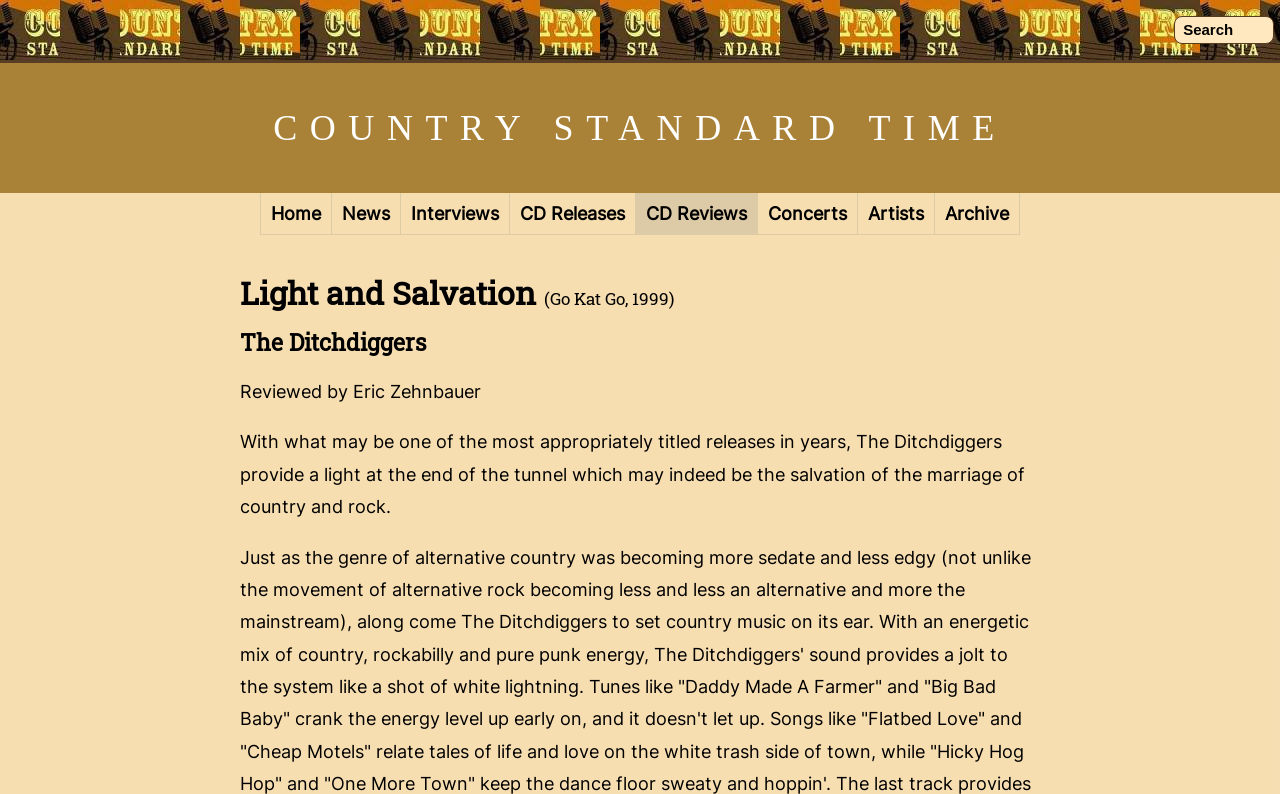Please give a short response to the question using one word or a phrase:
What is the name of the band being reviewed?

The Ditchdiggers